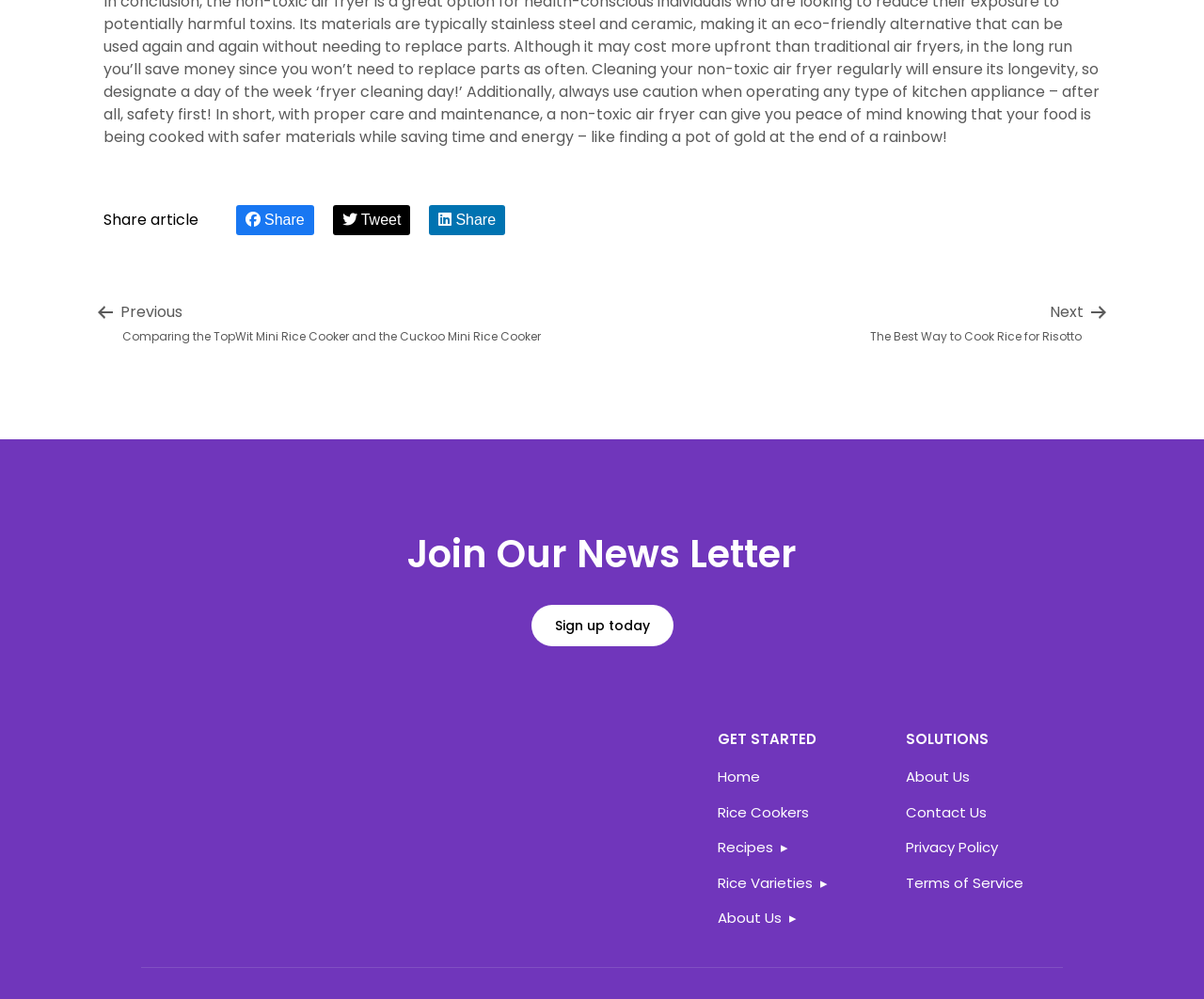What are the main categories on this website?
Please give a detailed and elaborate answer to the question based on the image.

The links 'Home', 'Rice Cookers', 'Recipes', 'Rice Varieties', and 'About Us' are located near the bottom of the webpage, and they have dropdown menus. This suggests that these are the main categories on this website.